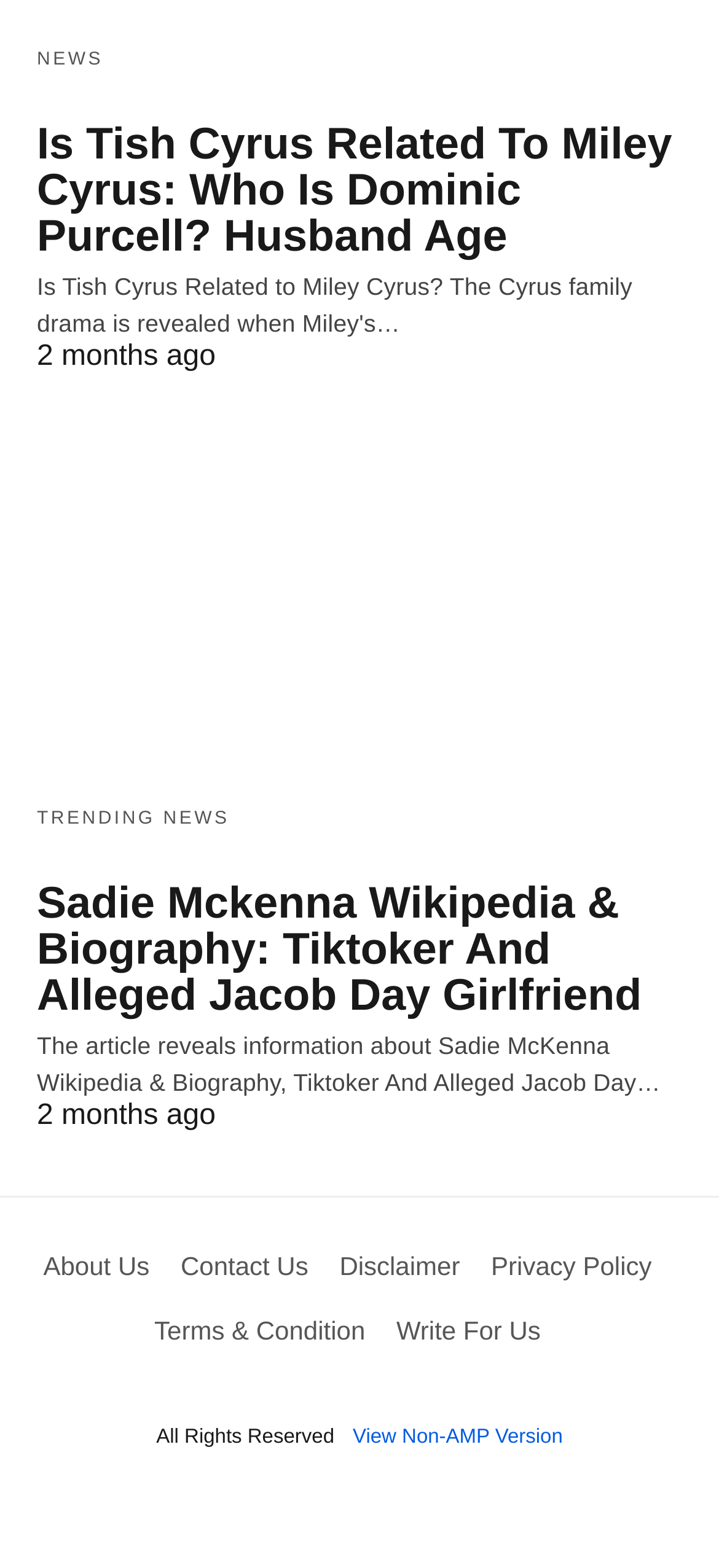Locate the bounding box coordinates of the item that should be clicked to fulfill the instruction: "read about Sadie Mckenna Wikipedia and Biography".

[0.051, 0.56, 0.893, 0.651]